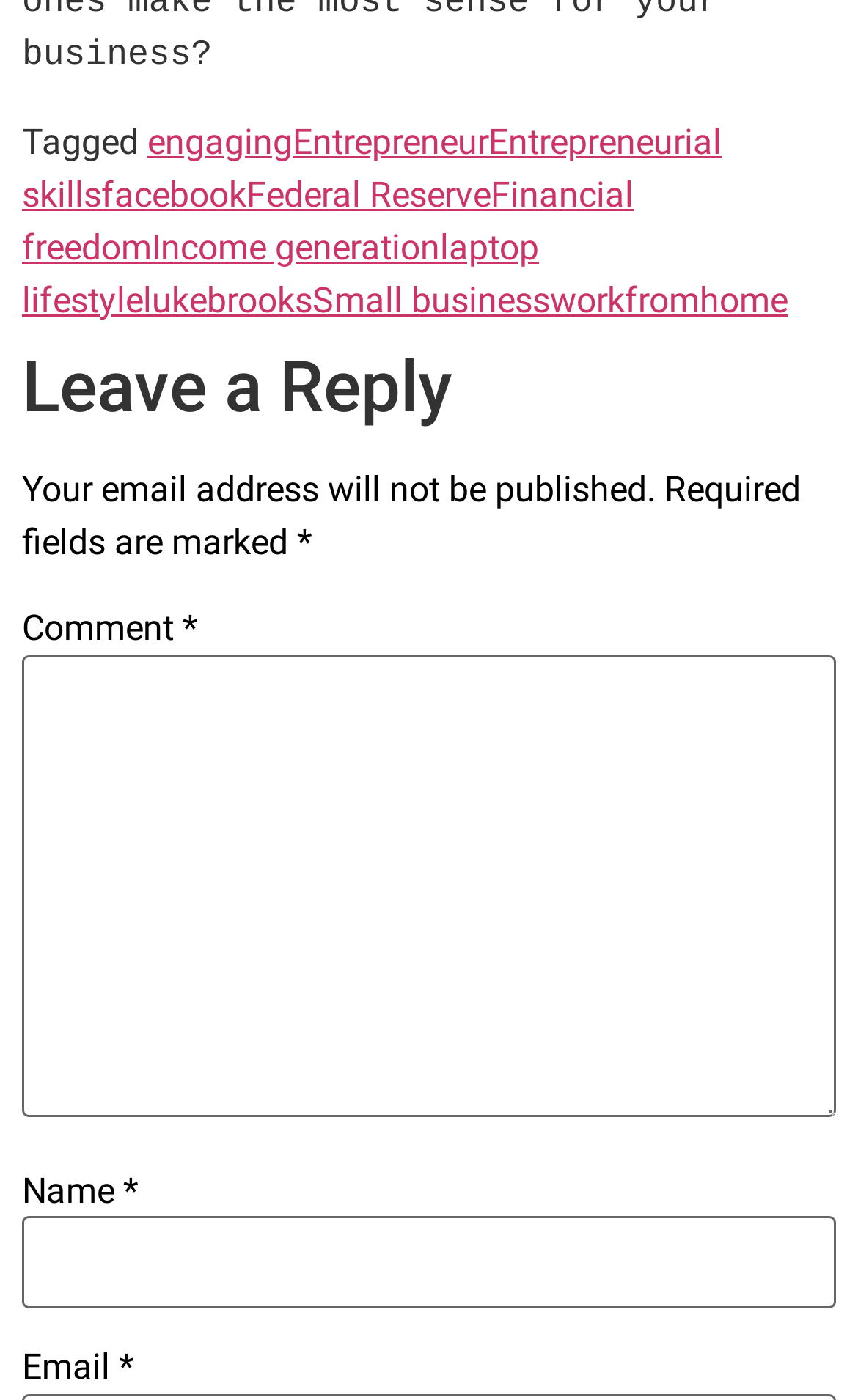Please provide a one-word or short phrase answer to the question:
What is the heading above the comment section?

Leave a Reply